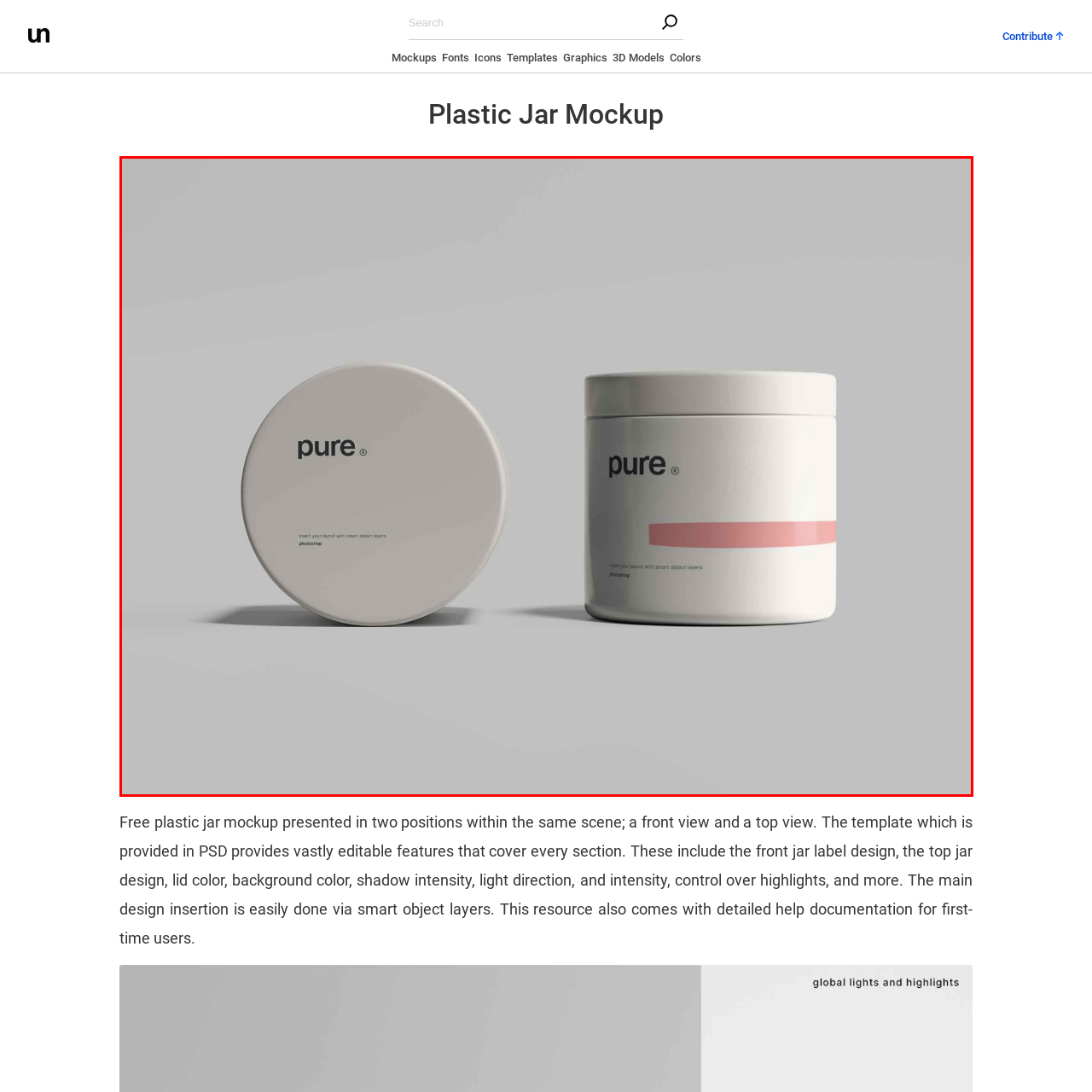What is the purpose of the mockup?
Take a close look at the image within the red bounding box and respond to the question with detailed information.

The caption explains that the mockup serves as a versatile template, ideal for showcasing packaging designs, including customizable label options, background colors, and shadow effects, which implies that its primary purpose is to display packaging designs.